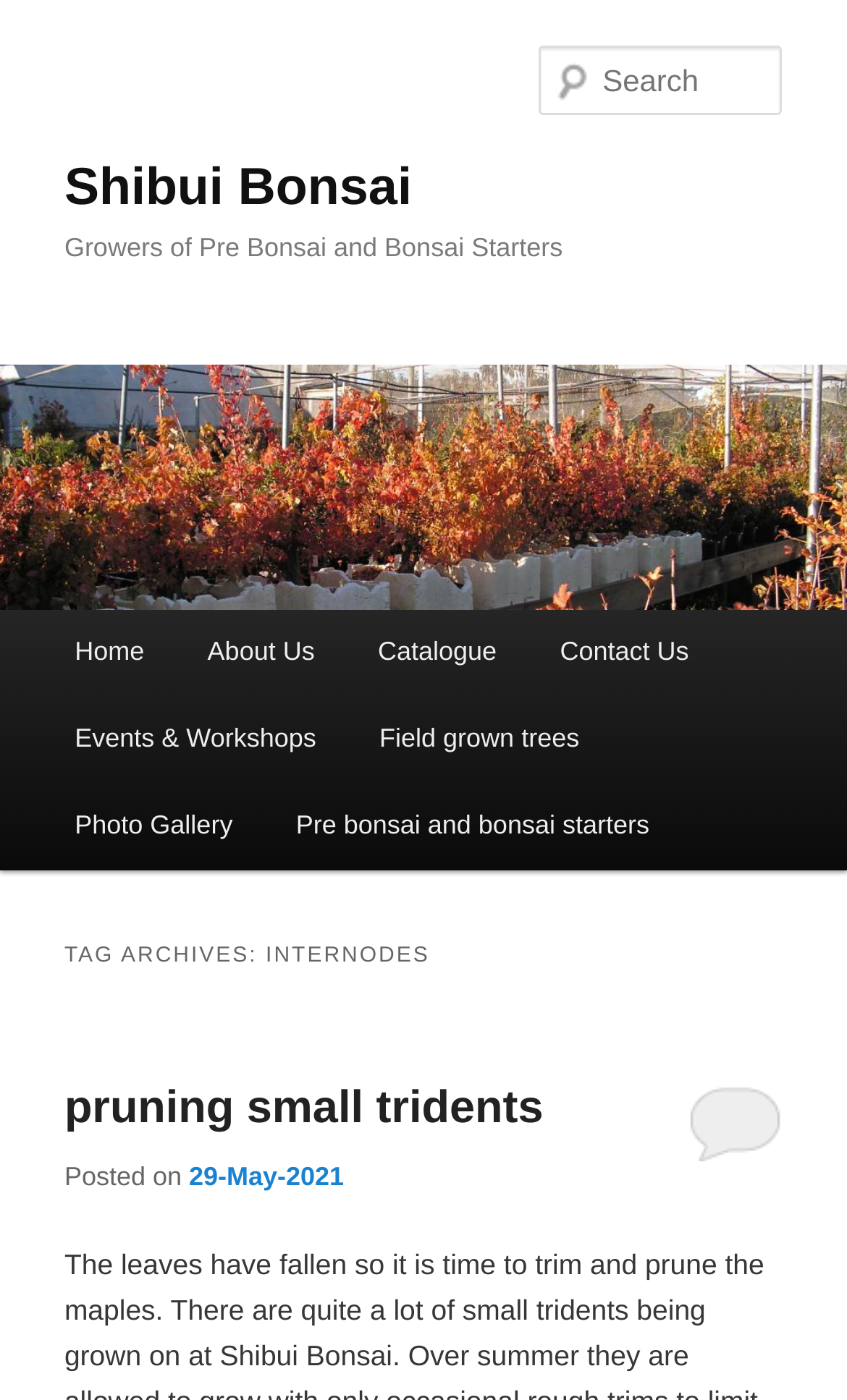What is the topic of the blog post?
Please describe in detail the information shown in the image to answer the question.

The topic of the blog post can be found in the heading element 'pruning small tridents' with bounding box coordinates [0.076, 0.744, 0.924, 0.826]. This element is a child of the HeaderAsNonLandmark element and is likely to be the title of the blog post.